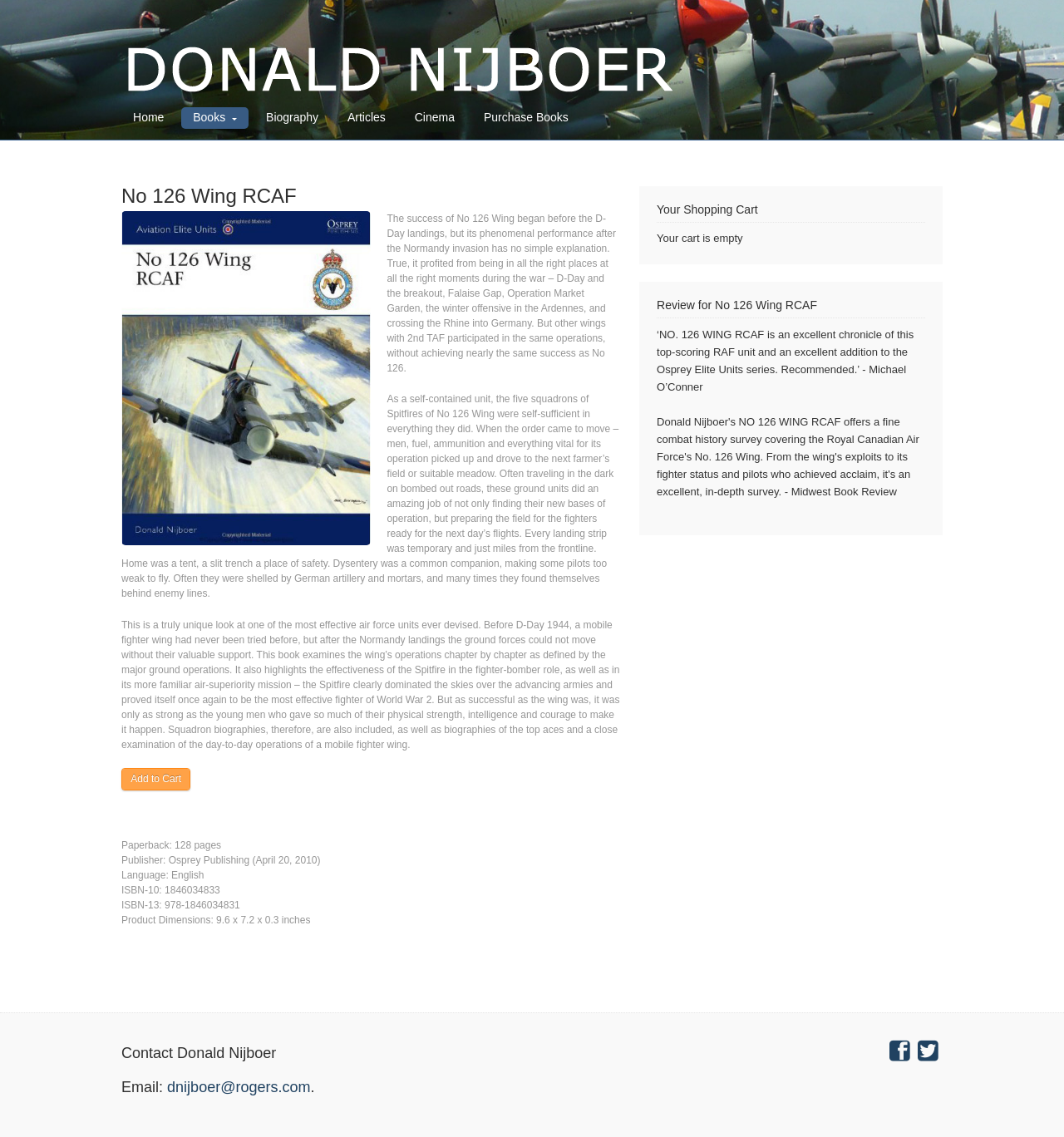Using the given element description, provide the bounding box coordinates (top-left x, top-left y, bottom-right x, bottom-right y) for the corresponding UI element in the screenshot: Books

[0.171, 0.094, 0.234, 0.113]